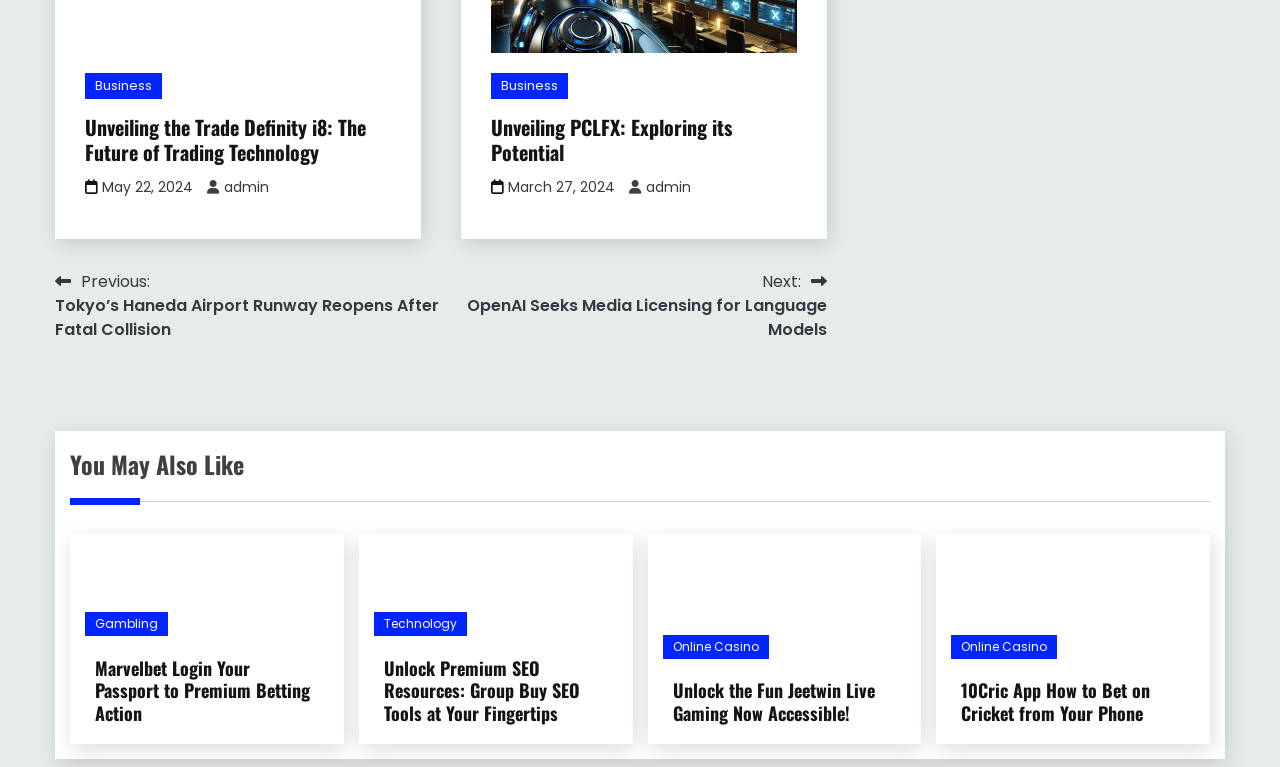Please find the bounding box coordinates of the element's region to be clicked to carry out this instruction: "View the 'You May Also Like' section".

[0.055, 0.582, 0.945, 0.655]